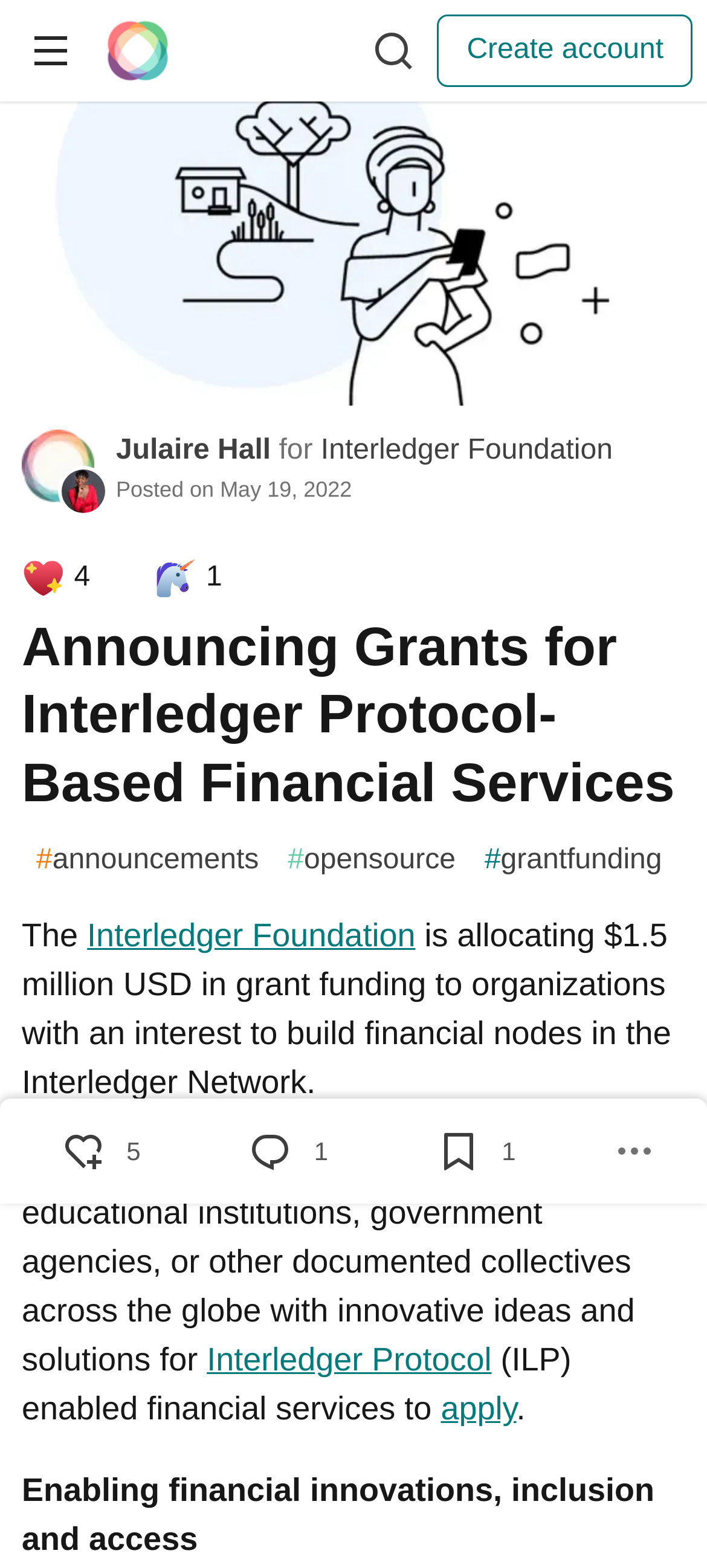Provide a brief response using a word or short phrase to this question:
What is the purpose of the grant funding?

Financial nodes in Interledger Network